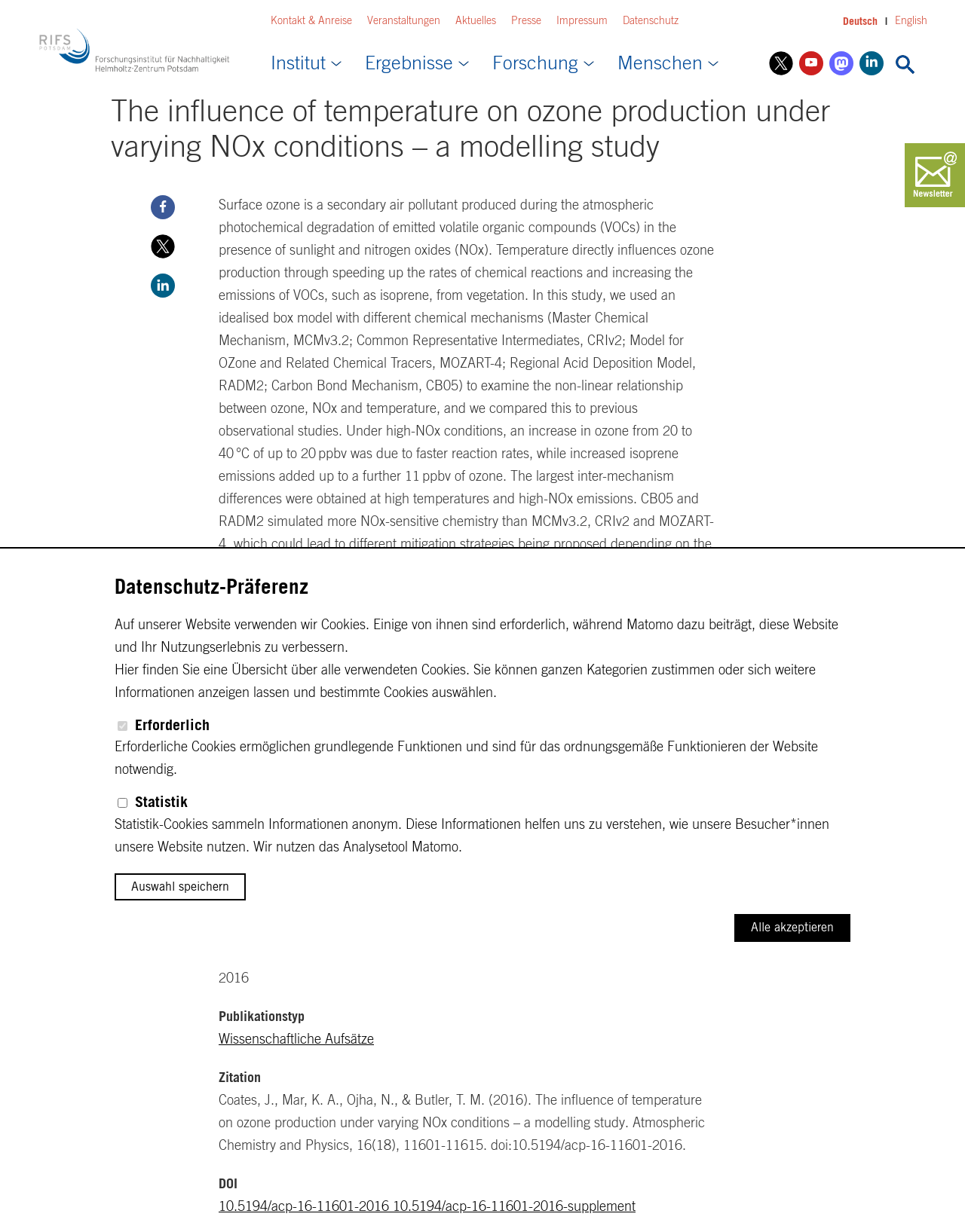Analyze and describe the webpage in a detailed narrative.

This webpage is about a research study on the influence of temperature on ozone production under varying NOx conditions. The page is divided into several sections. At the top, there is a navigation menu with links to different parts of the website, including "Institut", "Ergebnisse", "Forschung", and "Menschen". Below the navigation menu, there is a search bar and links to social media platforms.

The main content of the page is a research article with a heading that summarizes the study. The article is divided into several sections, including an introduction, a description of the methodology, and a discussion of the results. The text is accompanied by links to share the article on social media platforms.

On the right side of the page, there is a sidebar with links to related publications, including a link to the full text of the article. The sidebar also includes information about the publication, such as the publication year, type, and citation.

At the bottom of the page, there is a footer with links to other parts of the website, including "Kontakt & Anreise", "Veranstaltungen", "Aktuelles", "Presse", and "Impressum". There is also a link to a newsletter and a section with links to social media platforms.

A modal window pops up with a message about data protection and cookies, explaining that the website uses cookies and providing options to accept or decline them.